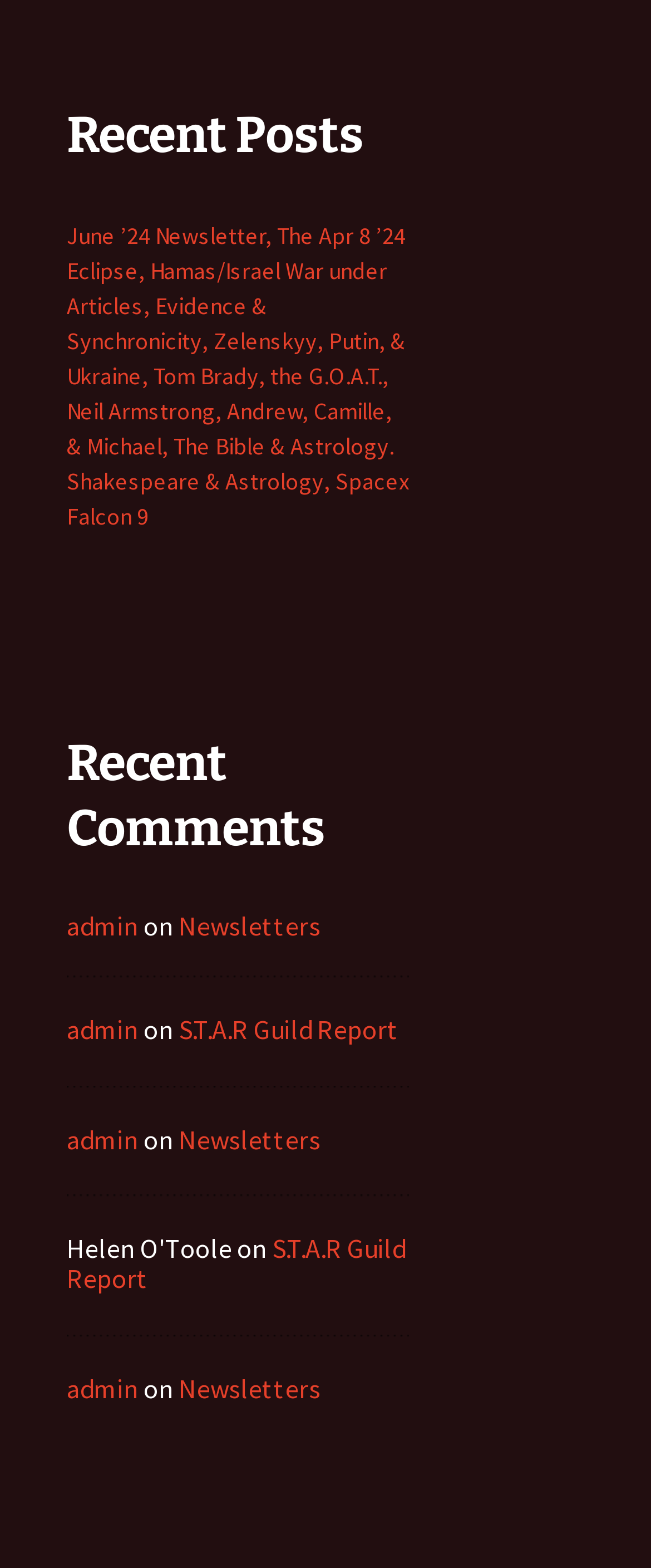Identify the bounding box coordinates of the clickable section necessary to follow the following instruction: "view recent posts". The coordinates should be presented as four float numbers from 0 to 1, i.e., [left, top, right, bottom].

[0.103, 0.066, 0.628, 0.107]